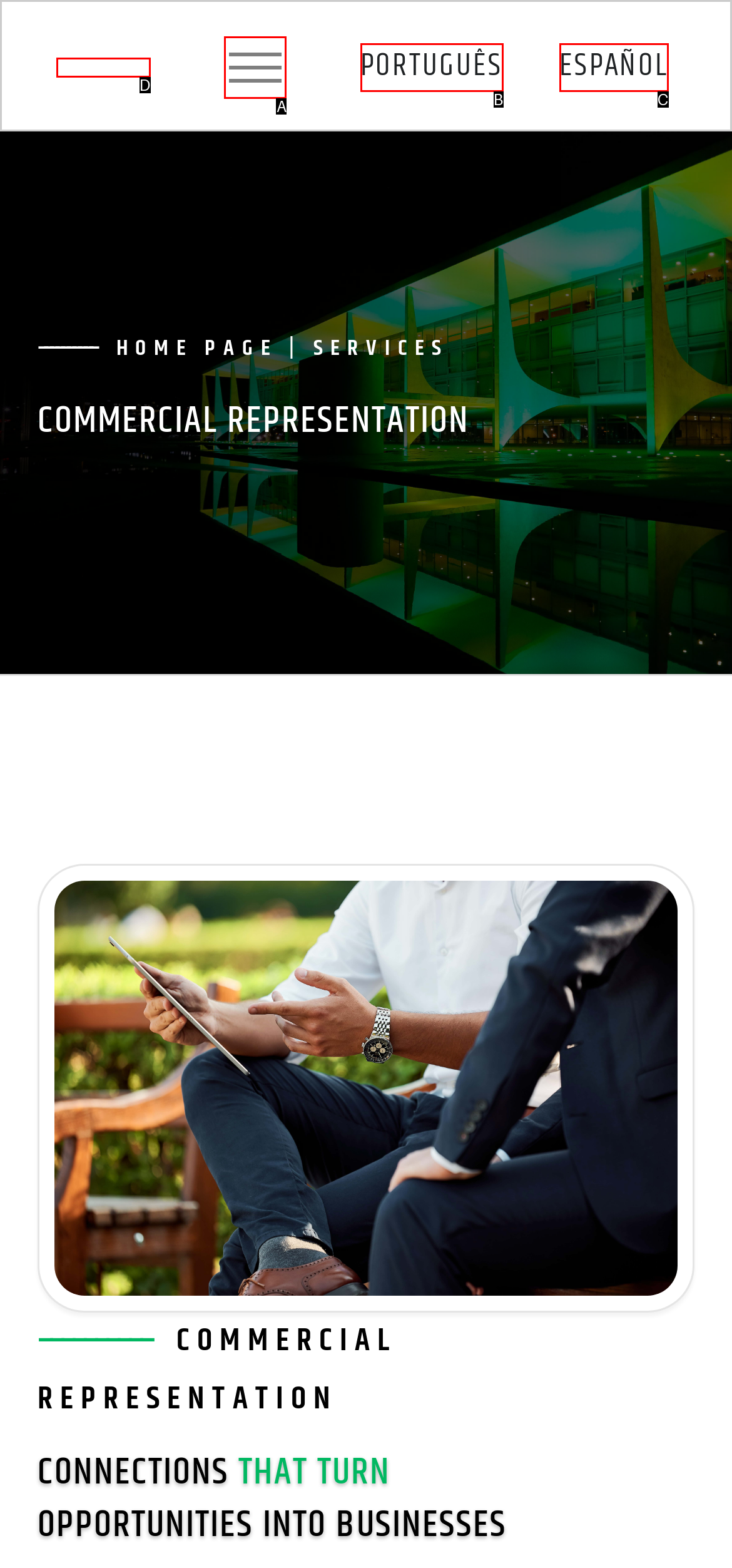Tell me which one HTML element best matches the description: ESPAÑOL Answer with the option's letter from the given choices directly.

C